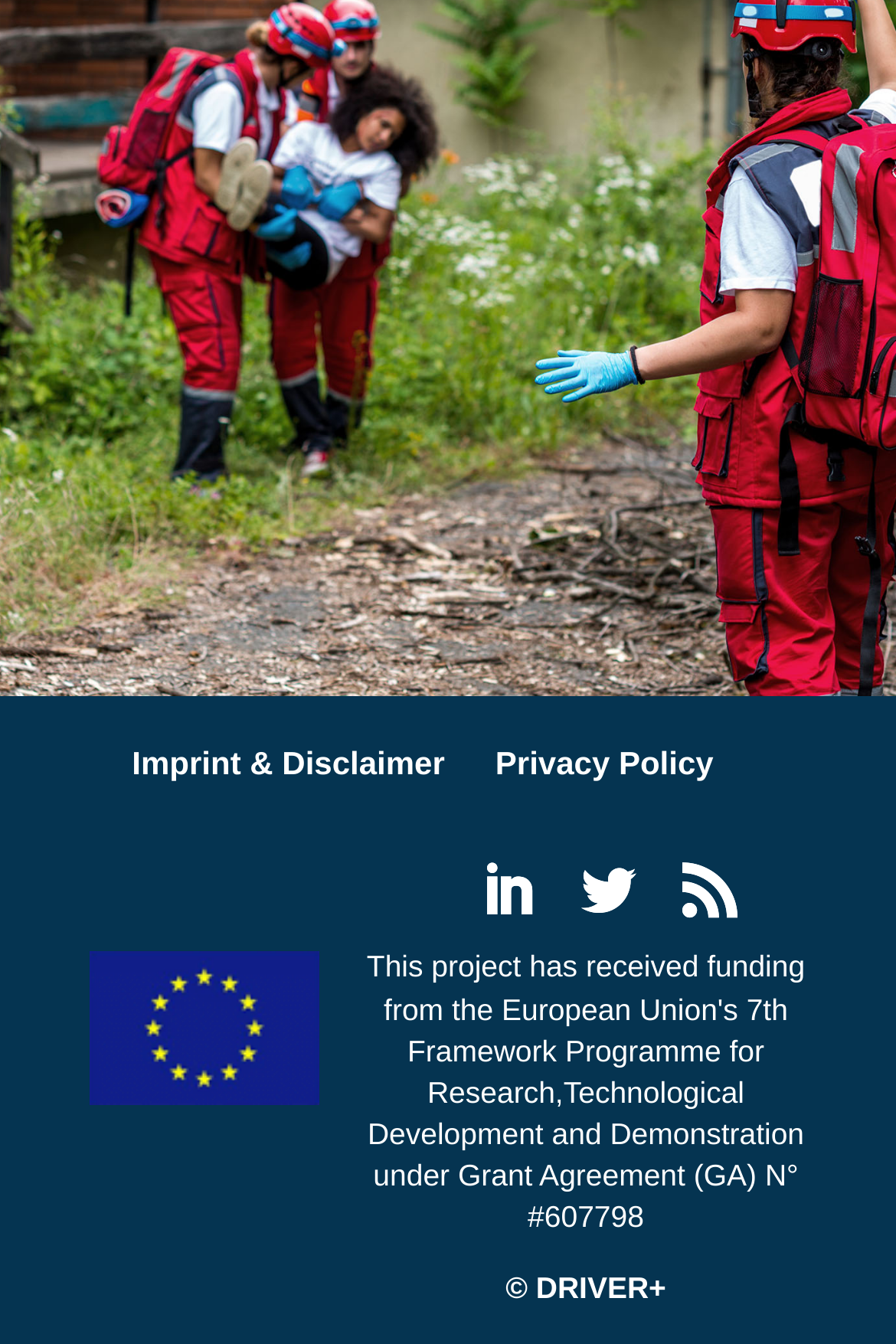Please determine the bounding box coordinates for the UI element described as: "Arlington Advocate".

None